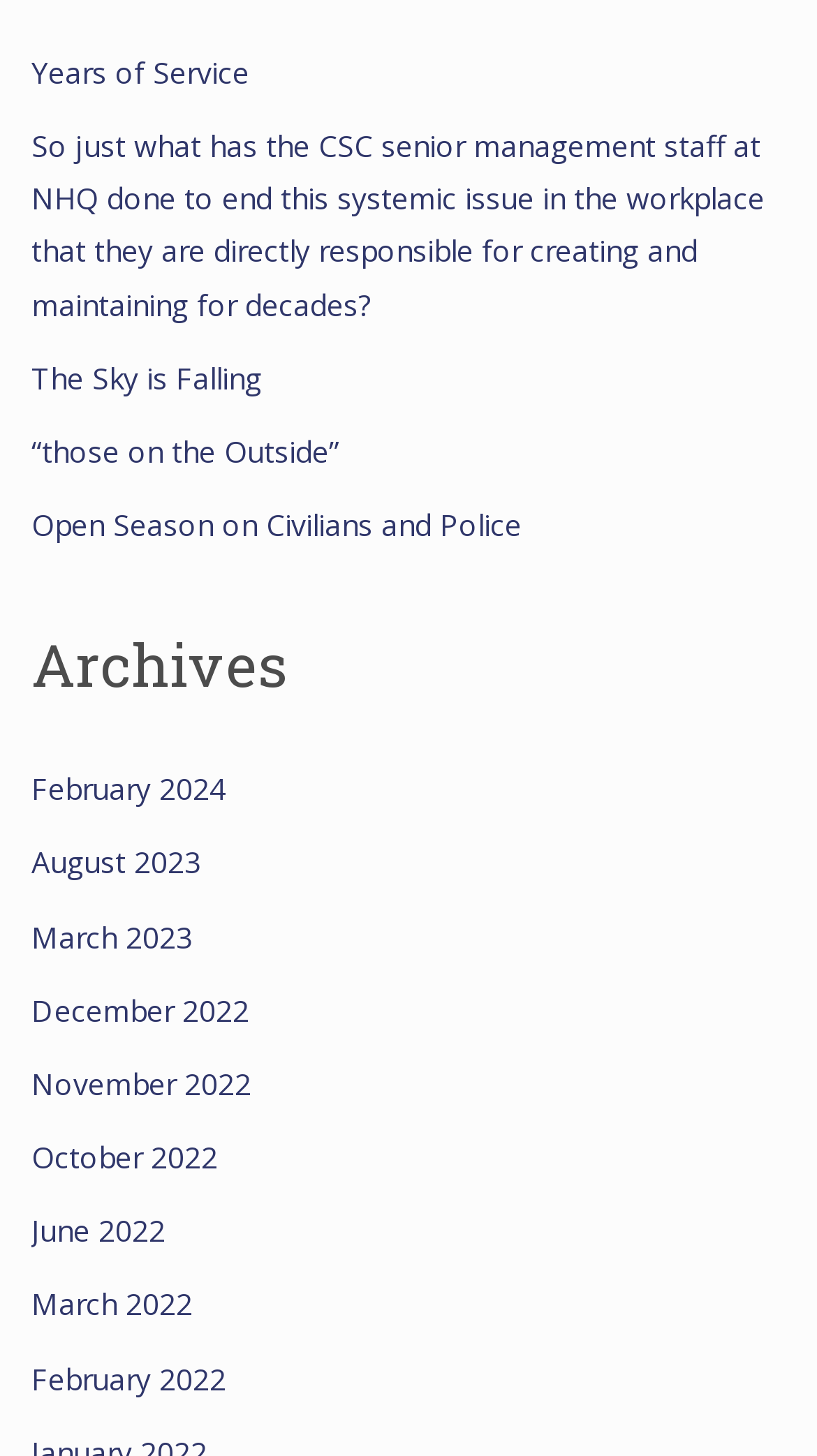How many links are there under the 'Archives' heading?
Please utilize the information in the image to give a detailed response to the question.

Under the 'Archives' heading, there are 9 links which are 'February 2024', 'August 2023', 'March 2023', 'December 2022', 'November 2022', 'October 2022', 'June 2022', 'March 2022', and 'February 2022'. These links are located below the 'Archives' heading with bounding boxes ranging from [0.038, 0.528, 0.277, 0.555] to [0.038, 0.933, 0.277, 0.96].